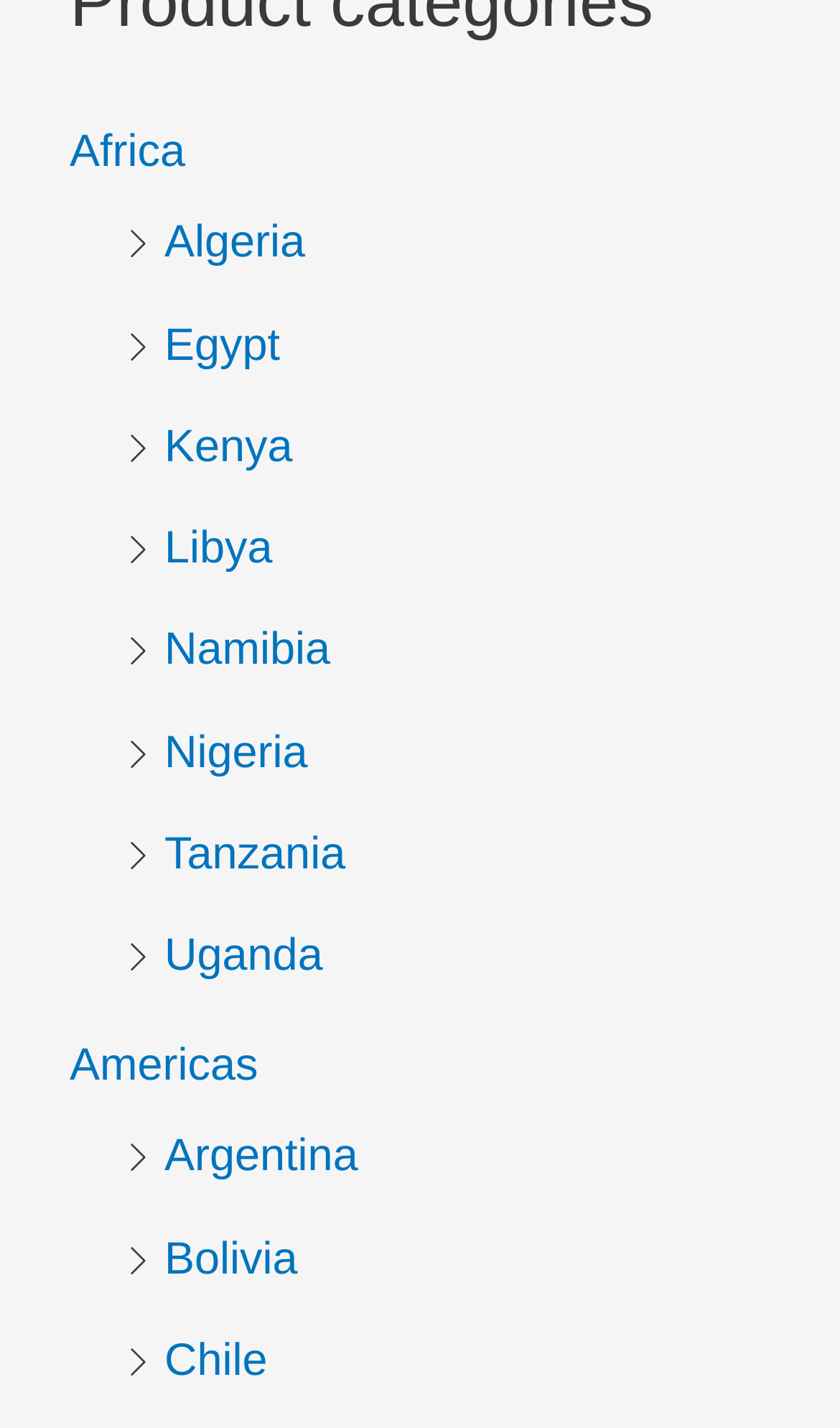Locate the bounding box of the UI element defined by this description: "Argentina". The coordinates should be given as four float numbers between 0 and 1, formatted as [left, top, right, bottom].

[0.196, 0.746, 0.426, 0.781]